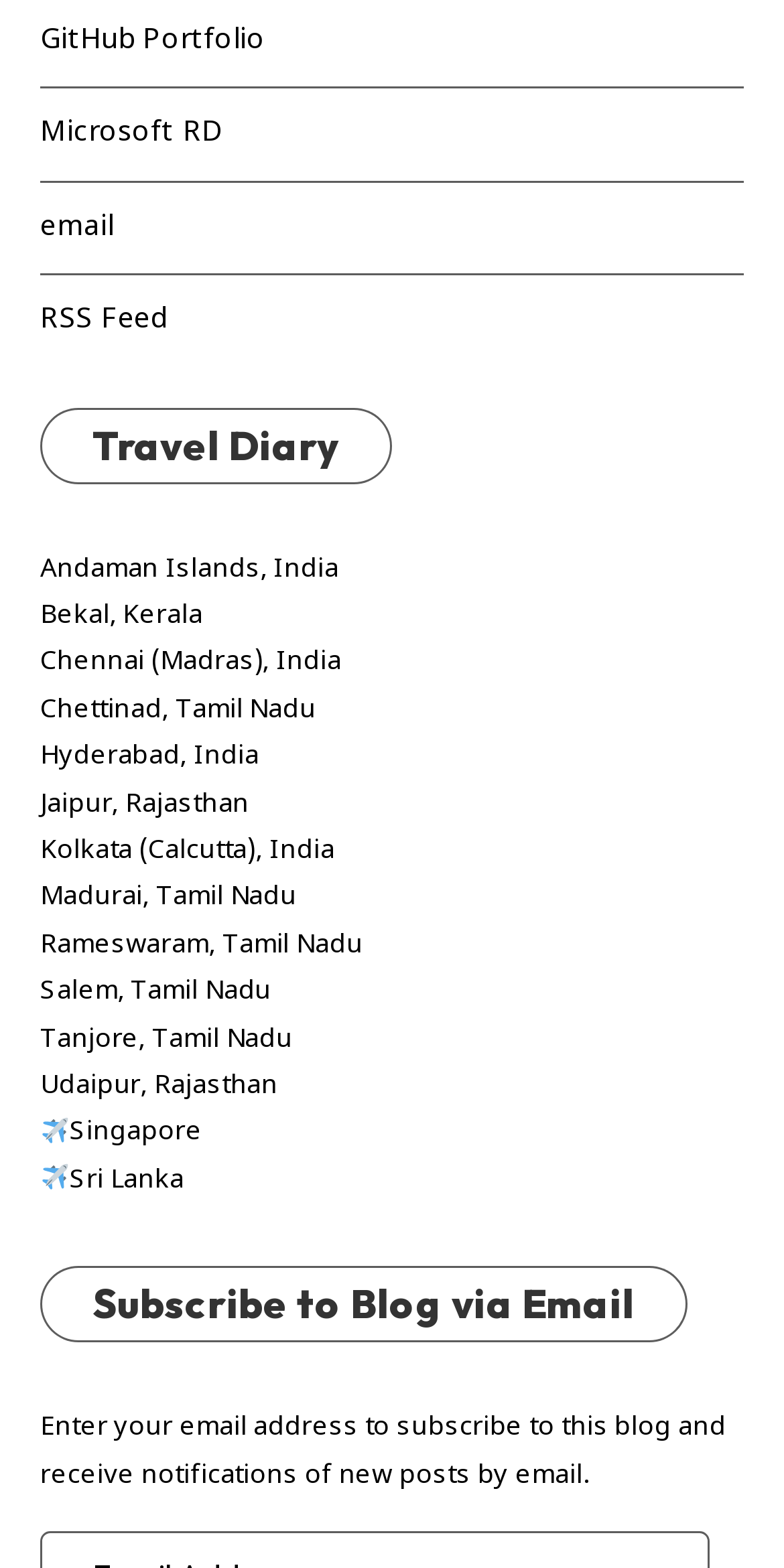Refer to the screenshot and give an in-depth answer to this question: What is the purpose of the 'Subscribe to Blog via Email' section?

I read the text in the 'Subscribe to Blog via Email' section and found that it allows users to enter their email address to receive notifications of new posts by email.